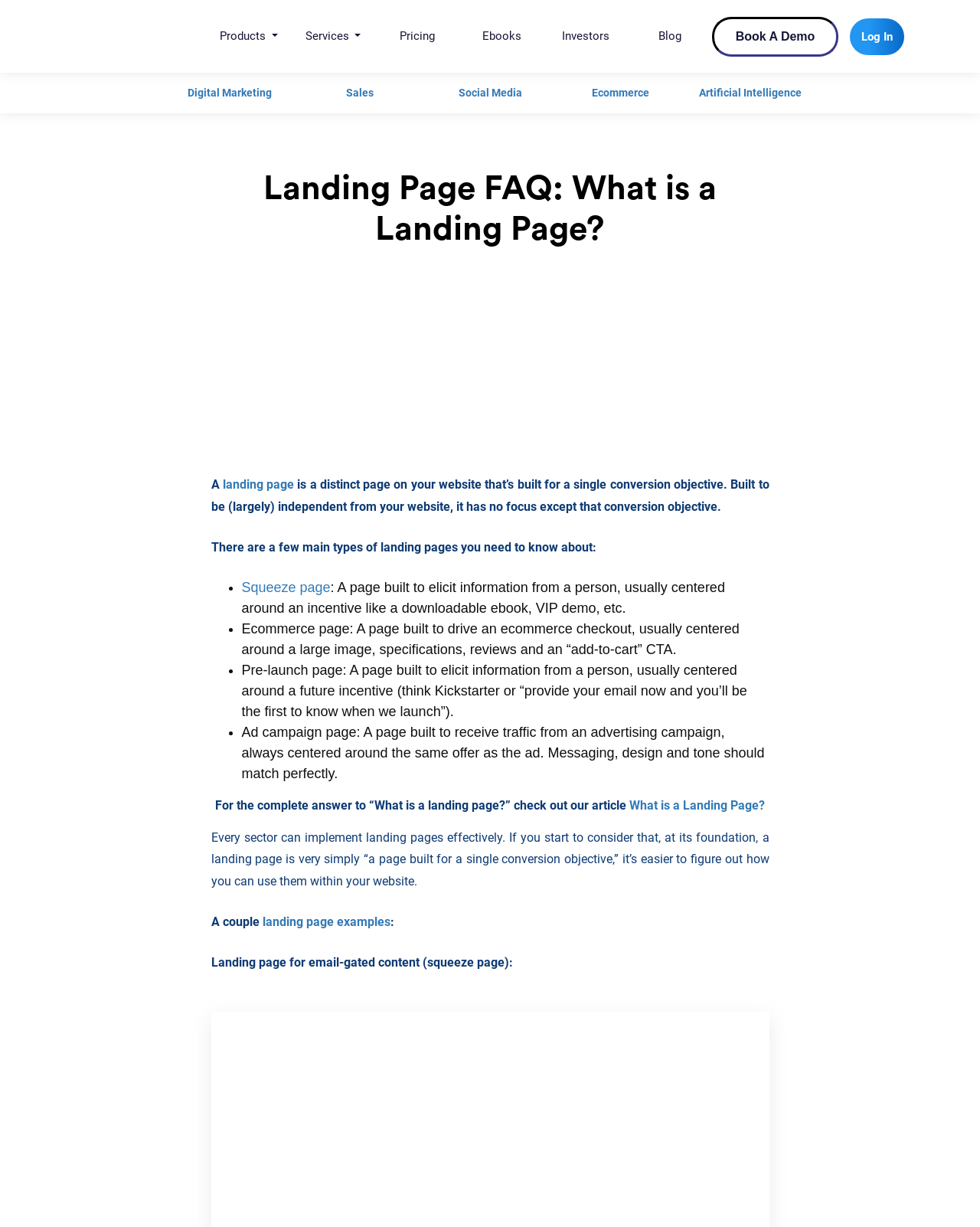What is a landing page?
Please provide a comprehensive answer based on the details in the screenshot.

Based on the webpage content, a landing page is defined as a distinct page on your website that’s built for a single conversion objective. It is built to be largely independent from your website and has no focus except that conversion objective.